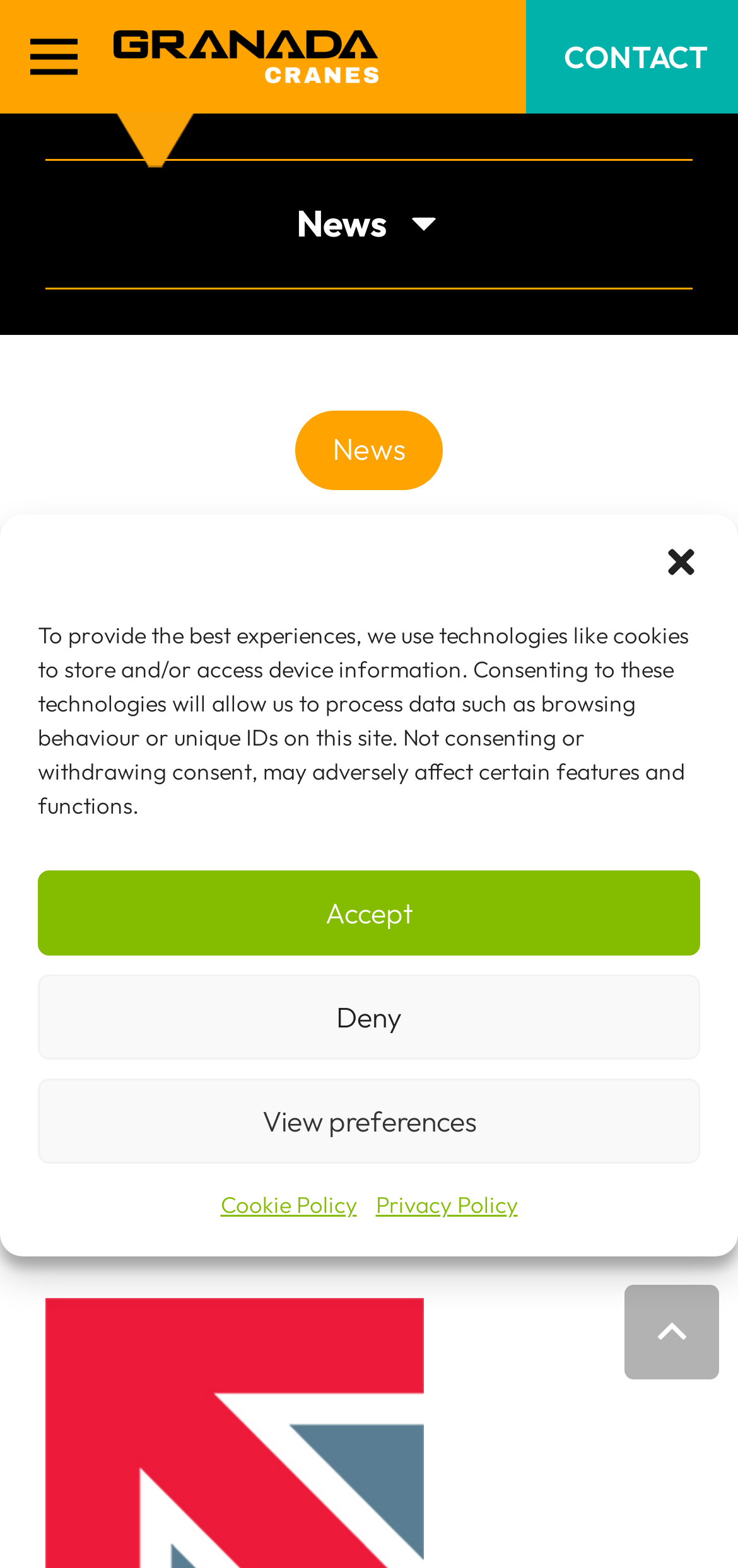What is the function of the 'Back to top' button?
Using the visual information, answer the question in a single word or phrase.

To go back to top